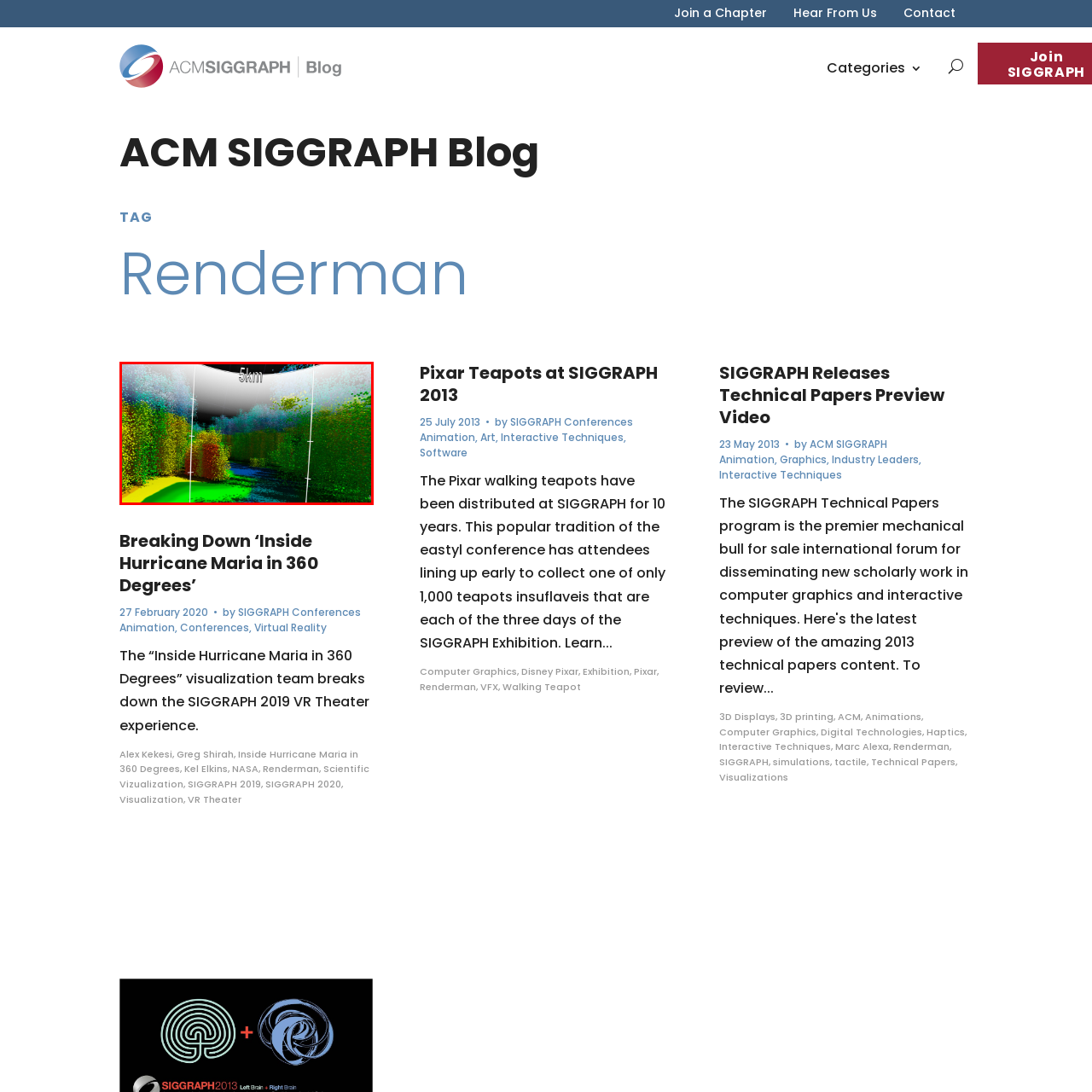Observe the image enclosed by the red border and respond to the subsequent question with a one-word or short phrase:
What is the purpose of the advanced graphic in the image?

To enhance viewer engagement and understanding